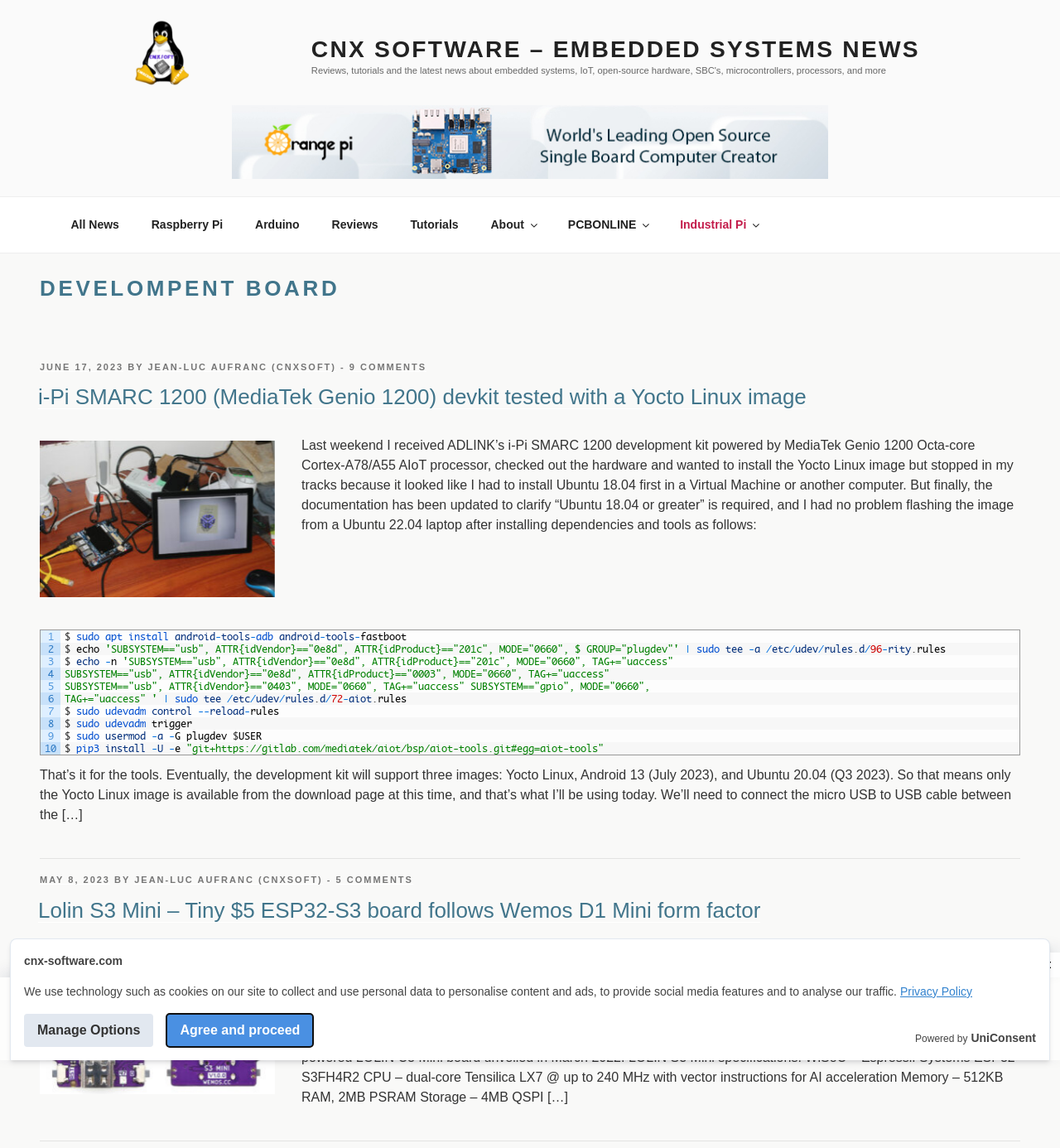Provide the bounding box coordinates, formatted as (top-left x, top-left y, bottom-right x, bottom-right y), with all values being floating point numbers between 0 and 1. Identify the bounding box of the UI element that matches the description: alt="LOLIN S3 Mini"

[0.038, 0.943, 0.259, 0.955]